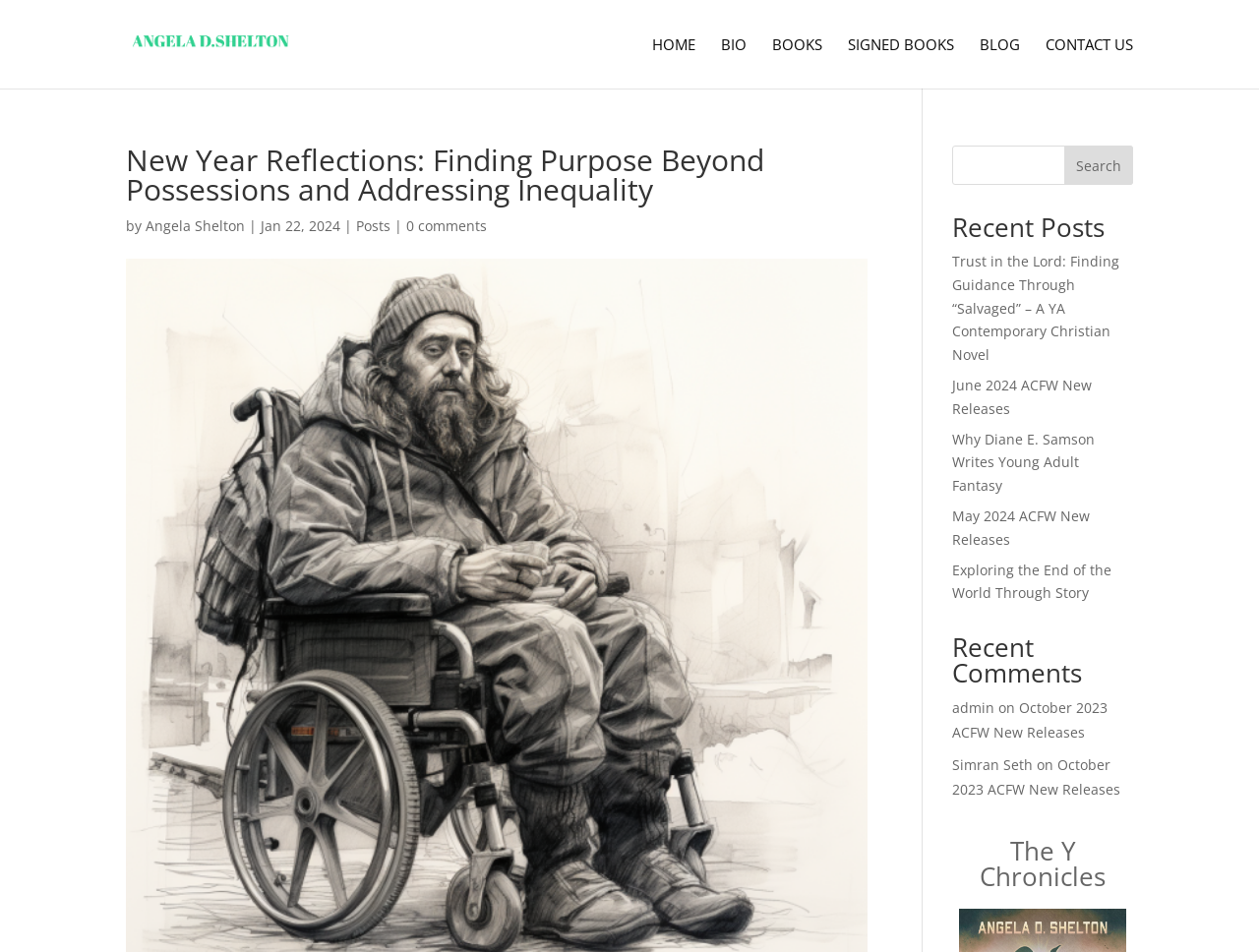Locate the UI element described by Bio and provide its bounding box coordinates. Use the format (top-left x, top-left y, bottom-right x, bottom-right y) with all values as floating point numbers between 0 and 1.

[0.573, 0.039, 0.593, 0.093]